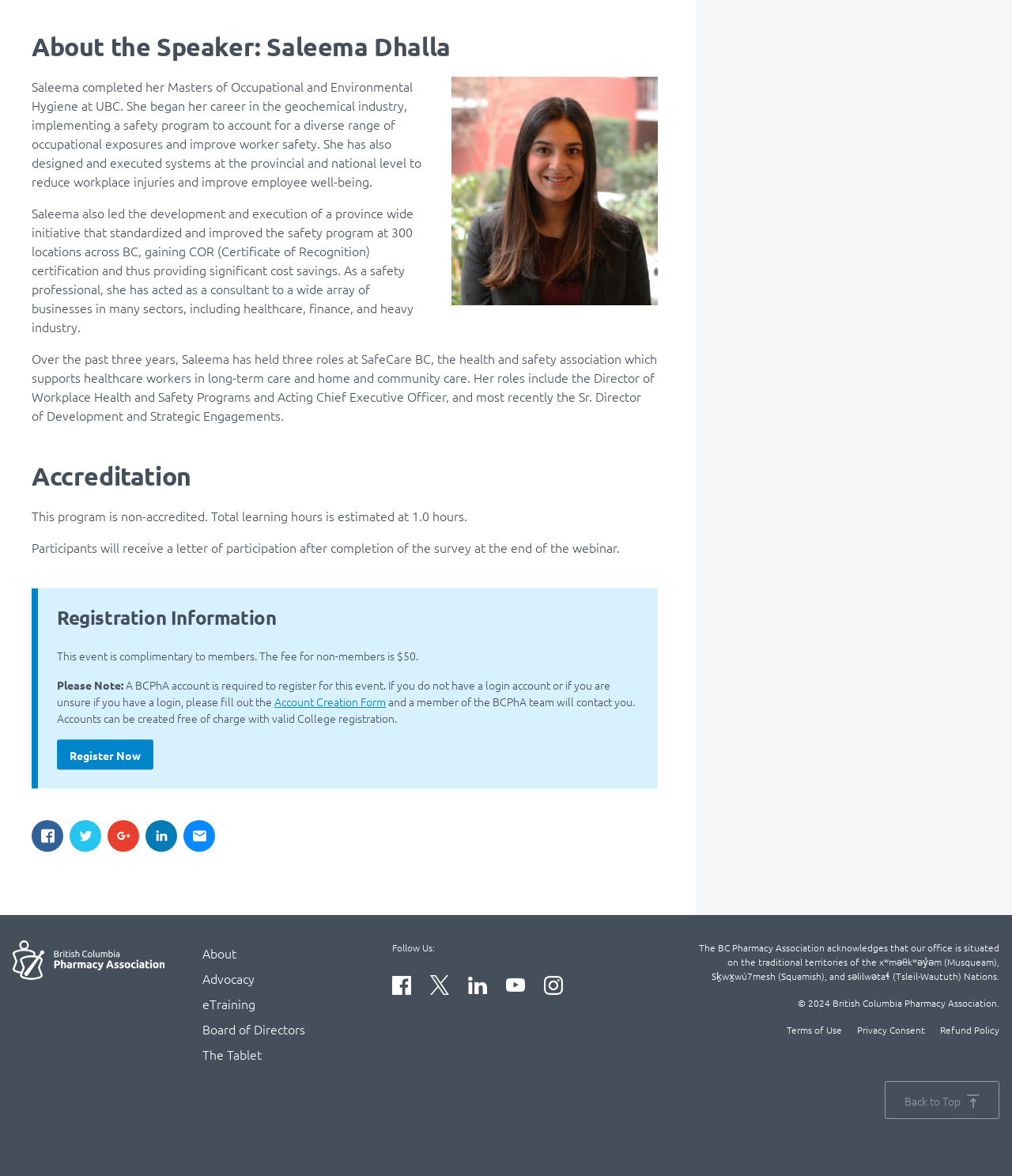Respond with a single word or phrase to the following question: What is the estimated total learning hours for this program?

1.0 hours